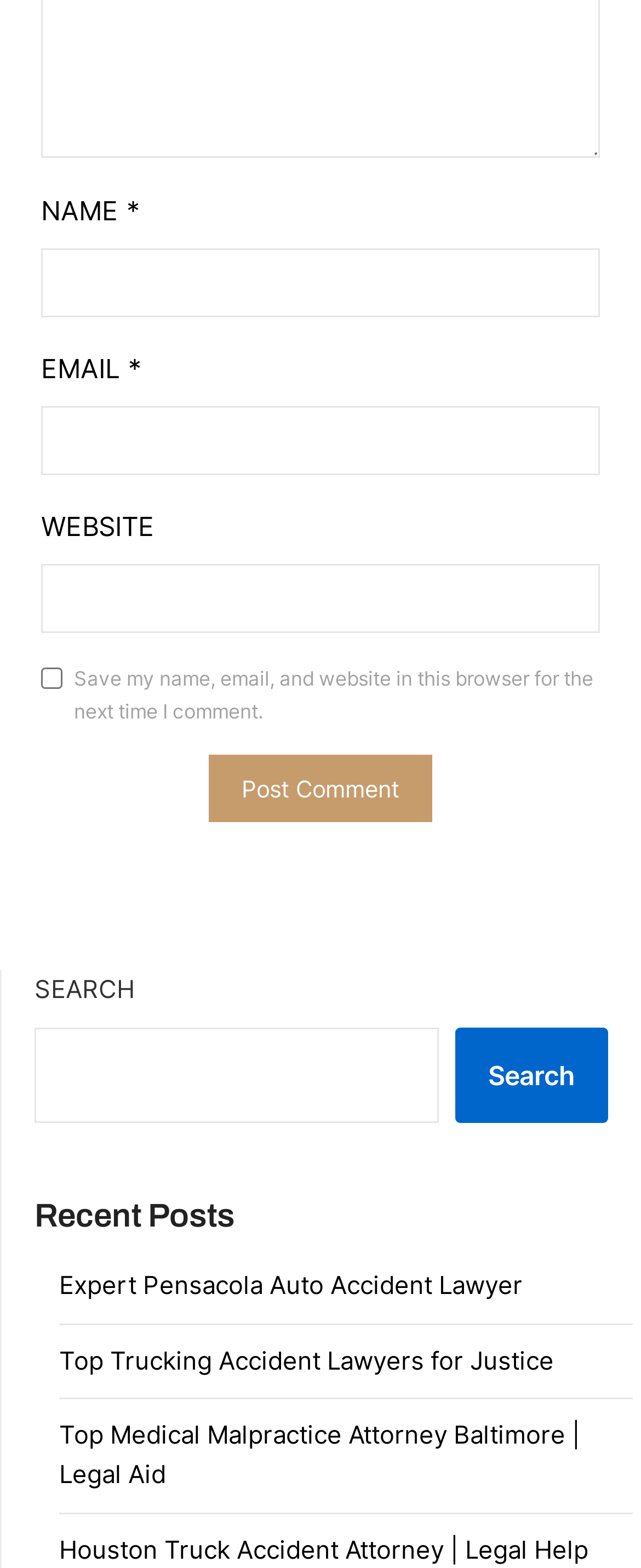How many links are there under 'Recent Posts'?
Please provide a single word or phrase as your answer based on the screenshot.

3